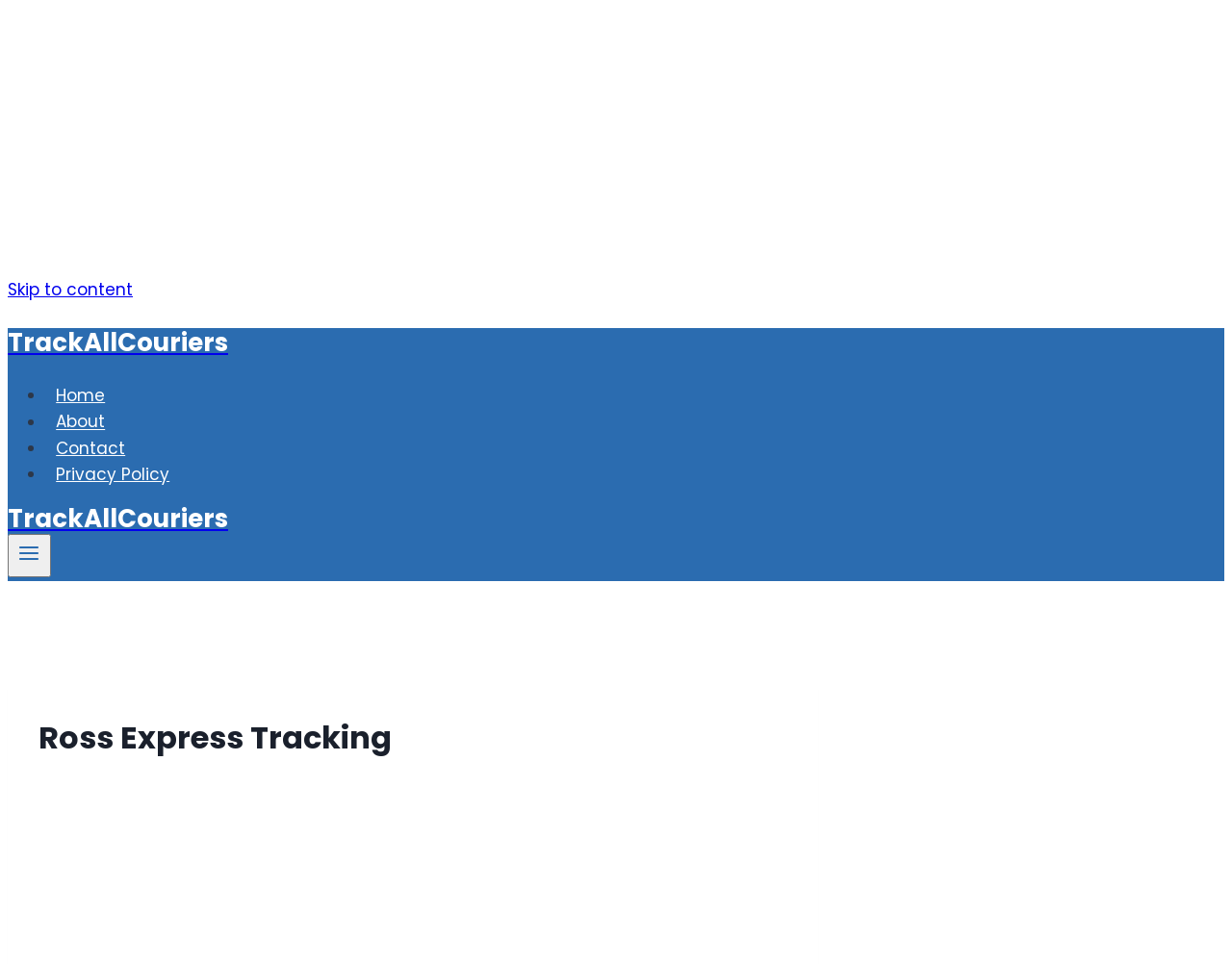Identify the bounding box for the UI element that is described as follows: "aria-label="Advertisement" name="aswift_1" title="Advertisement"".

[0.006, 0.008, 0.944, 0.287]